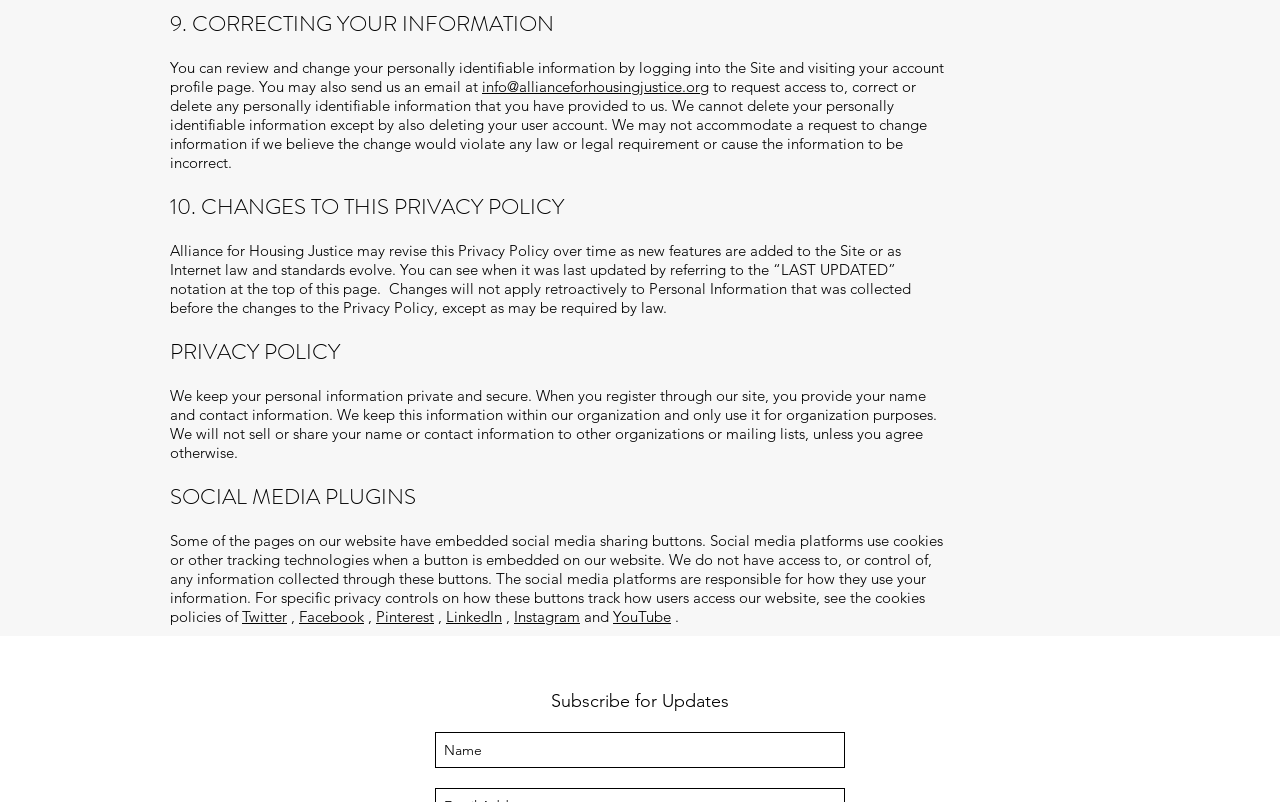Determine the bounding box coordinates for the clickable element to execute this instruction: "click the link to request access to personal information". Provide the coordinates as four float numbers between 0 and 1, i.e., [left, top, right, bottom].

[0.377, 0.096, 0.554, 0.12]